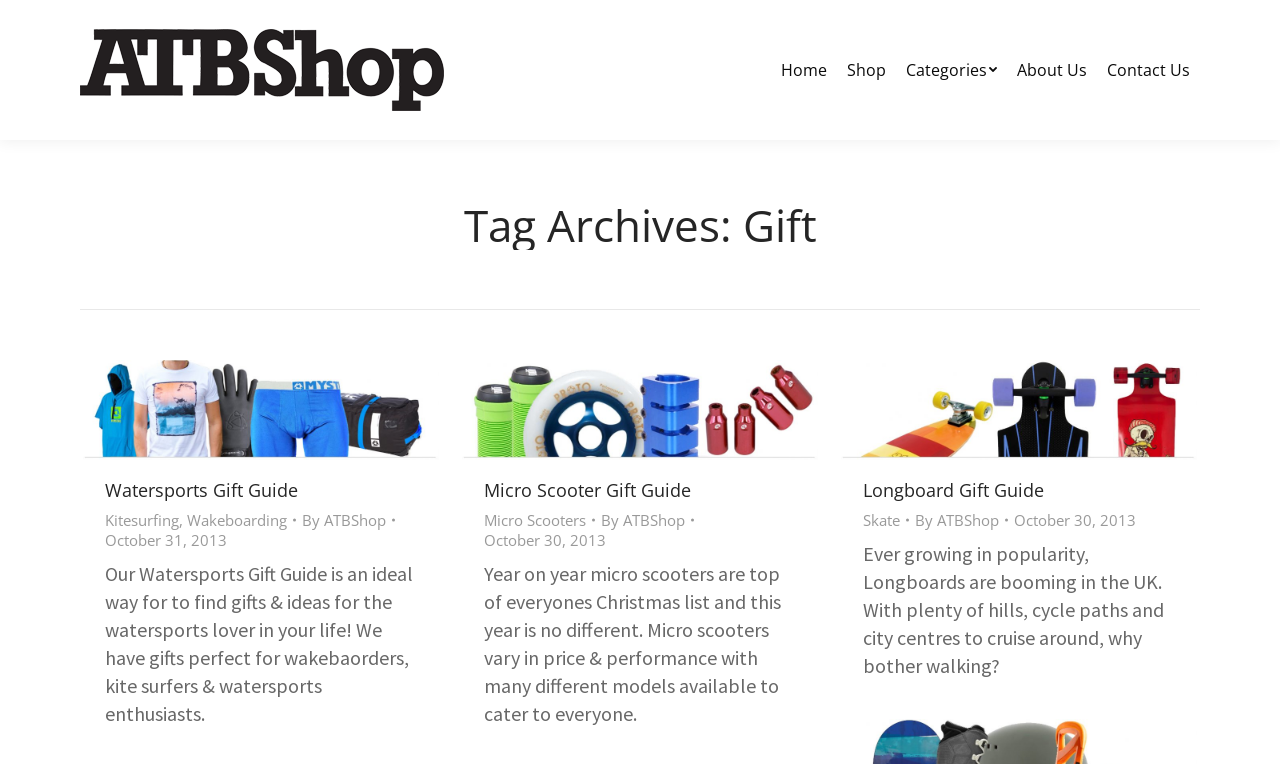Summarize the webpage with a detailed and informative caption.

The webpage is a blog archive page titled "Gift Archives - ATBShop Blog". At the top, there is a navigation menu with links to "Home", "Shop", "Categories", "About Us", and "Contact Us", aligned horizontally from left to right. 

Below the navigation menu, there is a heading "Tag Archives: Gift" that spans across the page. Underneath this heading, there are three articles, each with a heading, image, and text. The articles are arranged vertically, with the first article on the left, the second in the middle, and the third on the right.

The first article has a heading "Watersports Gift Guide" and an image above the heading. The article text describes a gift guide for watersports enthusiasts. There are also links to related topics, such as "Kitesurfing" and "Wakeboarding", and a timestamp indicating the article was published on October 31, 2013.

The second article has a heading "Micro Scooter Gift Guide" and an image above the heading. The article text describes a gift guide for micro scooters. There are also links to related topics, such as "Micro Scooters", and a timestamp indicating the article was published on October 30, 2013.

The third article has a heading "Longboard Gift Guide" and an image above the heading. The article text describes a gift guide for longboards. There are also links to related topics, such as "Skate", and a timestamp indicating the article was published on October 30, 2013.